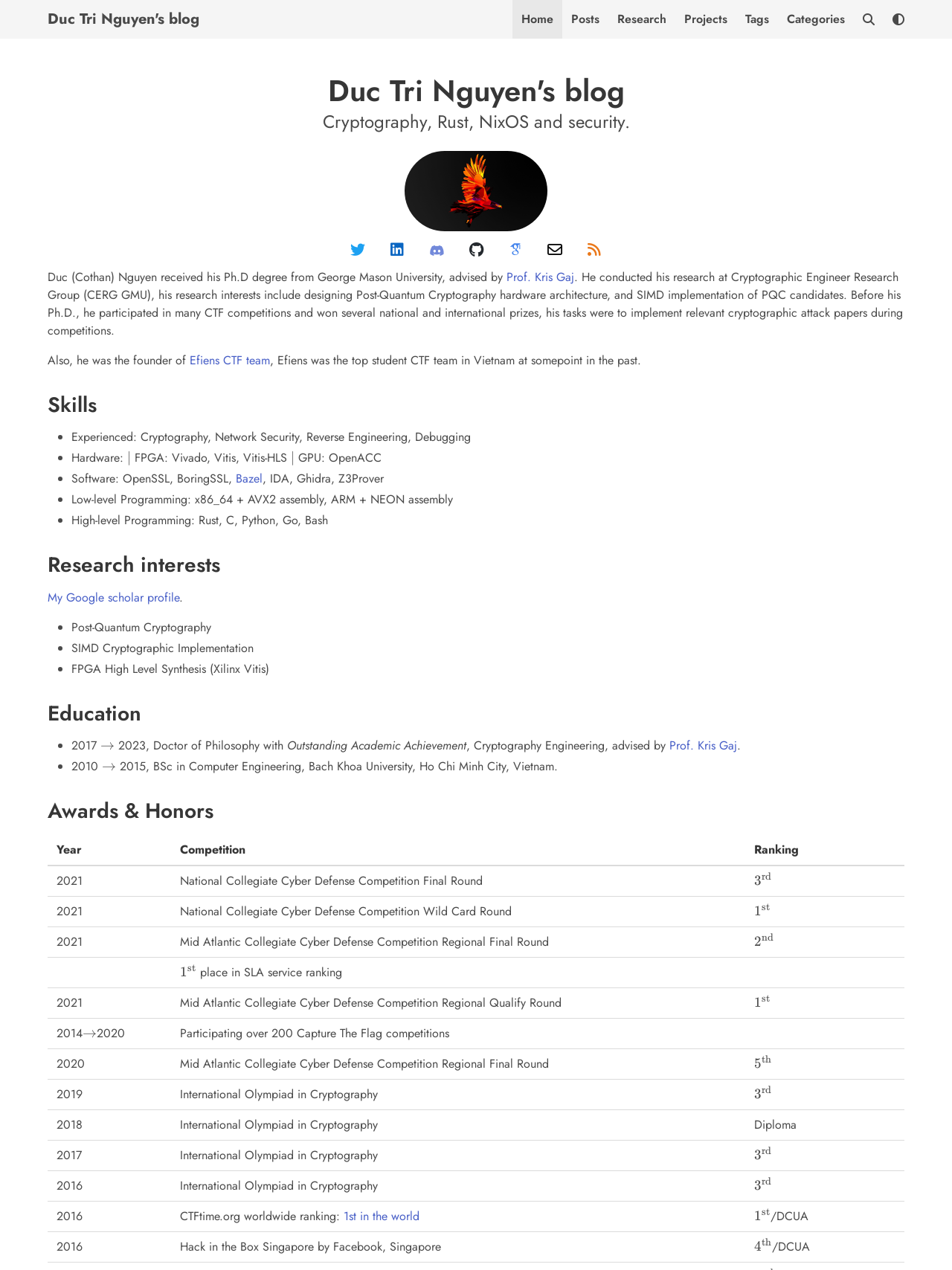Please identify the bounding box coordinates of the element's region that I should click in order to complete the following instruction: "Check Duc Tri Nguyen's Google scholar profile". The bounding box coordinates consist of four float numbers between 0 and 1, i.e., [left, top, right, bottom].

[0.05, 0.464, 0.188, 0.477]